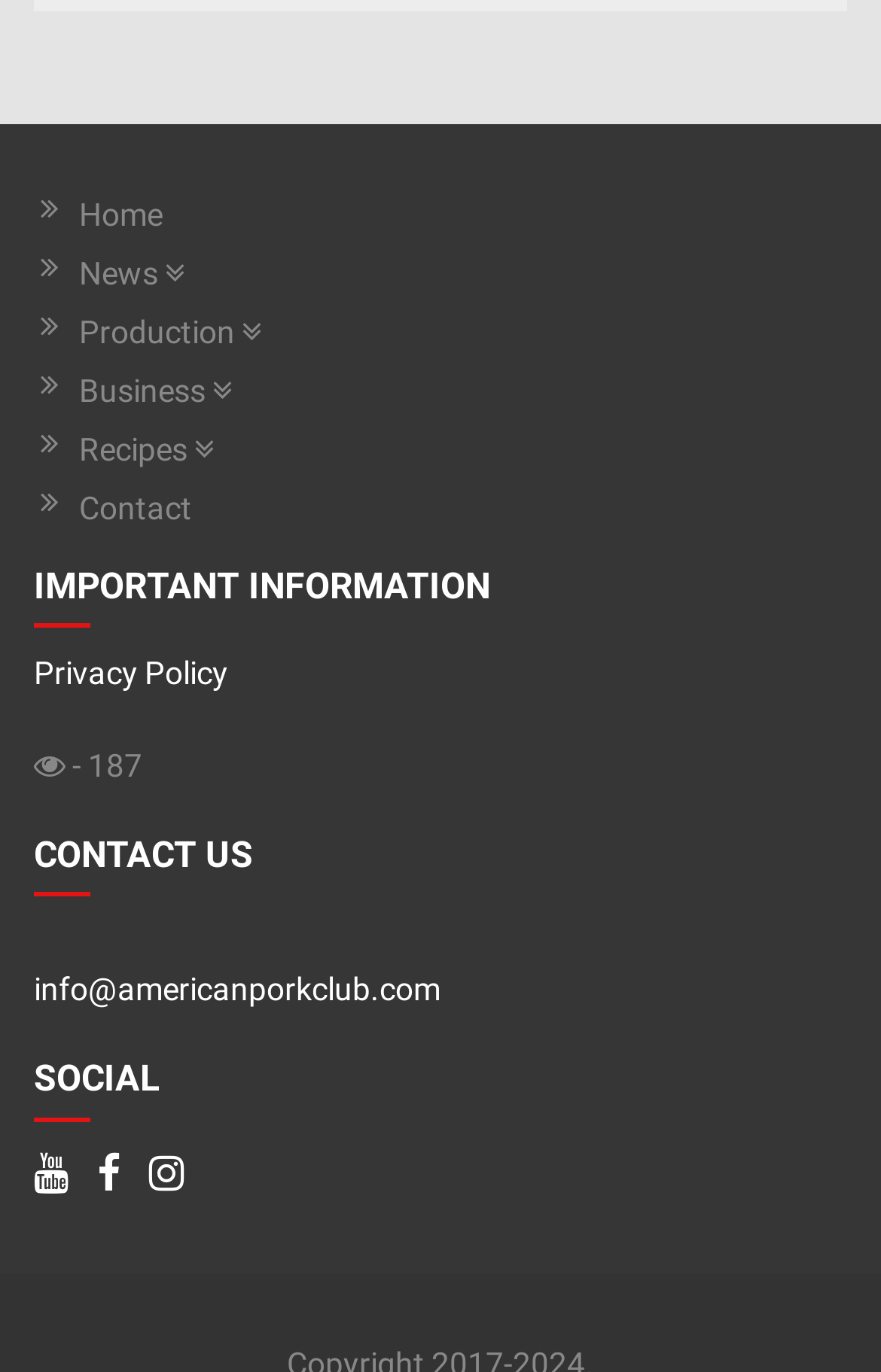Locate the bounding box coordinates of the area you need to click to fulfill this instruction: 'go to home page'. The coordinates must be in the form of four float numbers ranging from 0 to 1: [left, top, right, bottom].

[0.09, 0.141, 0.962, 0.175]